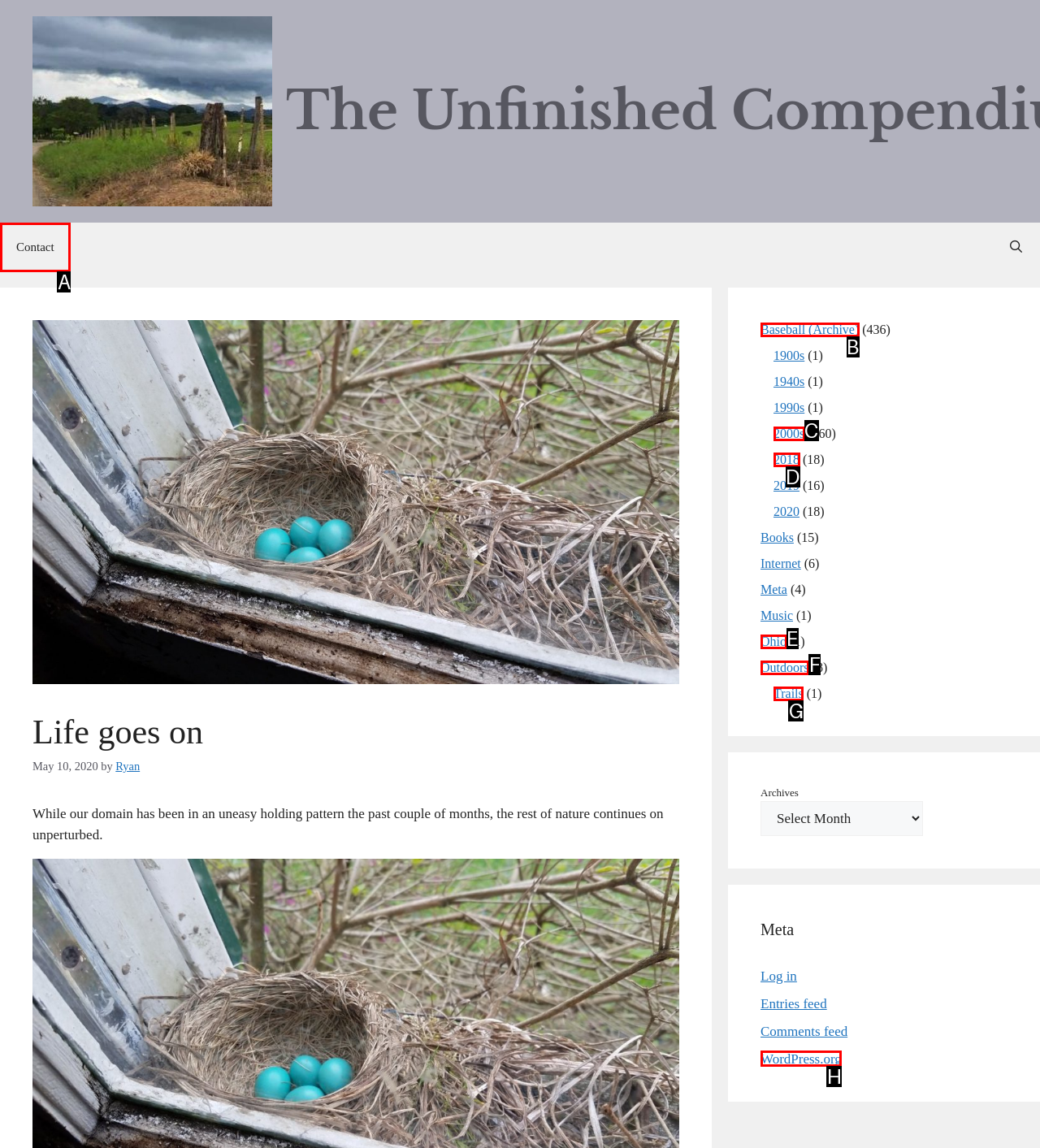Match the description: 2000s to the appropriate HTML element. Respond with the letter of your selected option.

C